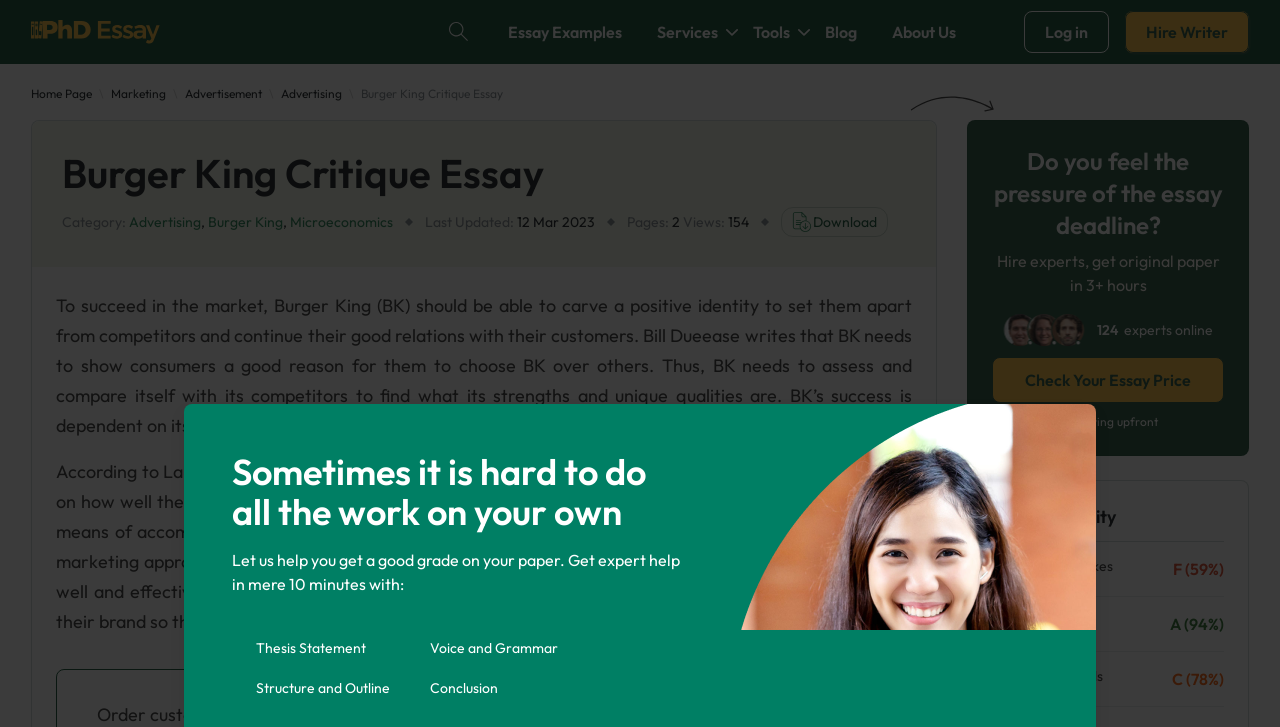Provide an in-depth description of the elements and layout of the webpage.

The webpage is about a critique essay on Burger King, with a focus on the company's marketing strategy. At the top right corner, there is a button to close the current window, and a logo of the website PHDessay.com is located at the top left corner. Below the logo, there are several links to navigate to different sections of the website, including "Essay Examples", "Services", "Tools", "Blog", and "About Us". 

On the top right side, there are two links: "Log in" and "Hire Writer". Below these links, there is a horizontal menu with links to "Home Page", "Marketing", "Advertisement", and "Advertising". 

The main content of the webpage is the essay, which is divided into several sections. The title of the essay, "Burger King Critique Essay", is displayed prominently at the top, followed by a header with the category and last updated date of the essay. 

The essay itself is a critique of Burger King's marketing strategy, discussing the importance of creating a positive identity to set the company apart from its competitors. The text is divided into several paragraphs, with headings and subheadings to organize the content. 

At the bottom of the essay, there is a call-to-action to order a custom essay, and a section promoting the website's services, including the ability to hire experts to write an original paper in 3 hours or less. There is also a section displaying the quality of the writing, including metrics on grammar mistakes, synonyms, and redundant words.